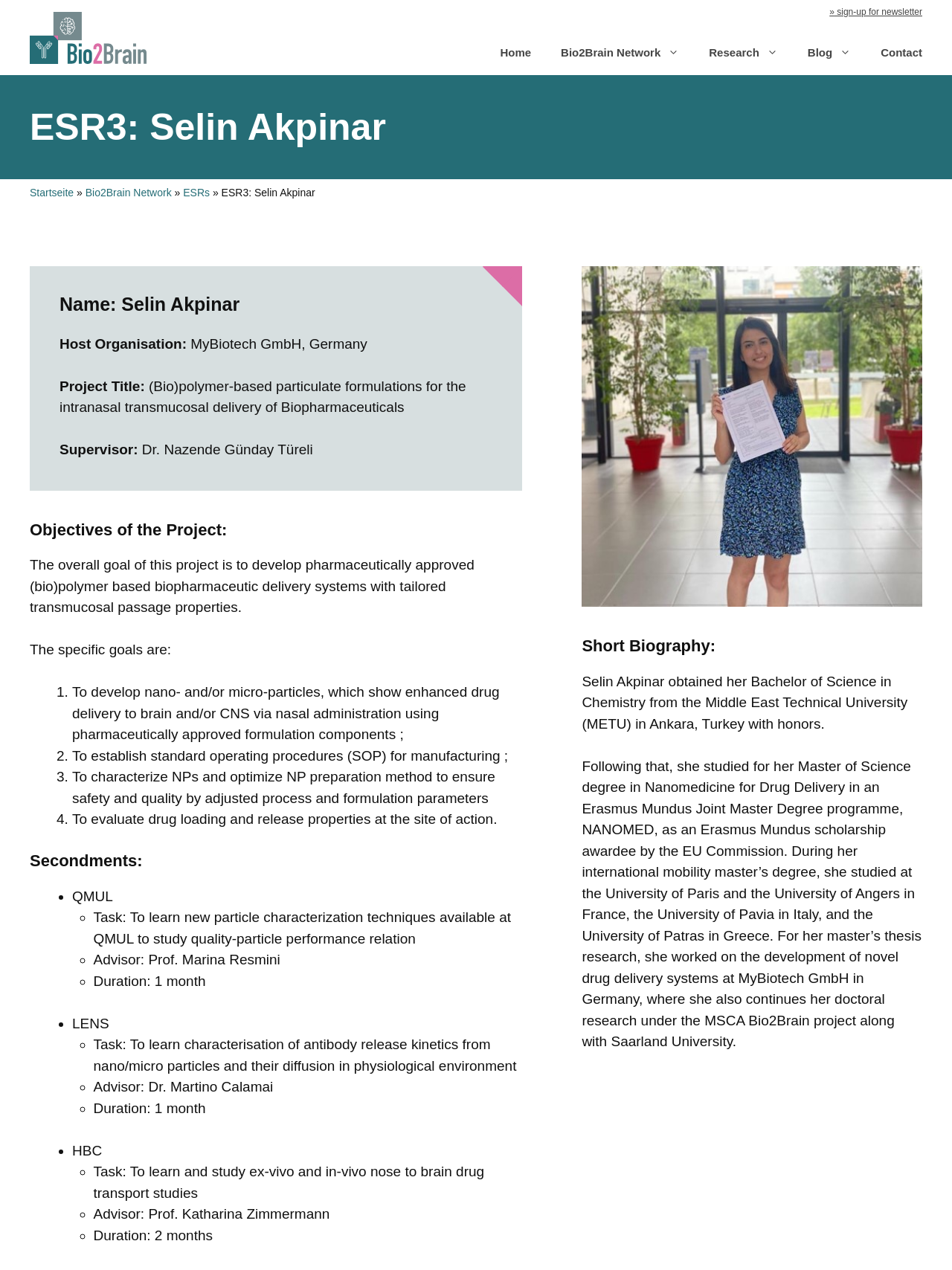Identify the bounding box coordinates of the region that should be clicked to execute the following instruction: "Click on the 'Home' link".

[0.51, 0.024, 0.573, 0.059]